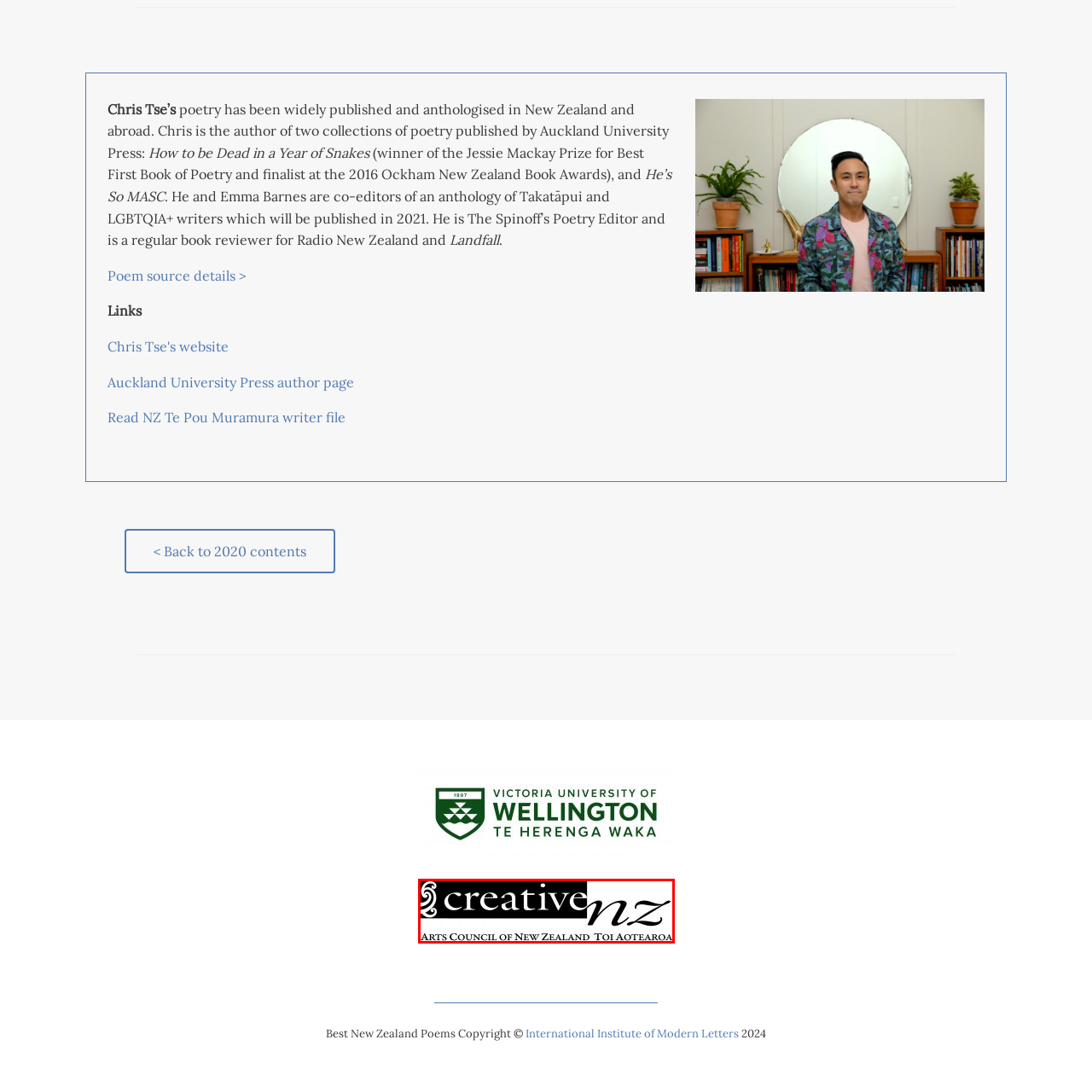Study the image enclosed in red and provide a single-word or short-phrase answer: What is the typography style of 'nz' in the logo?

Bold, modern